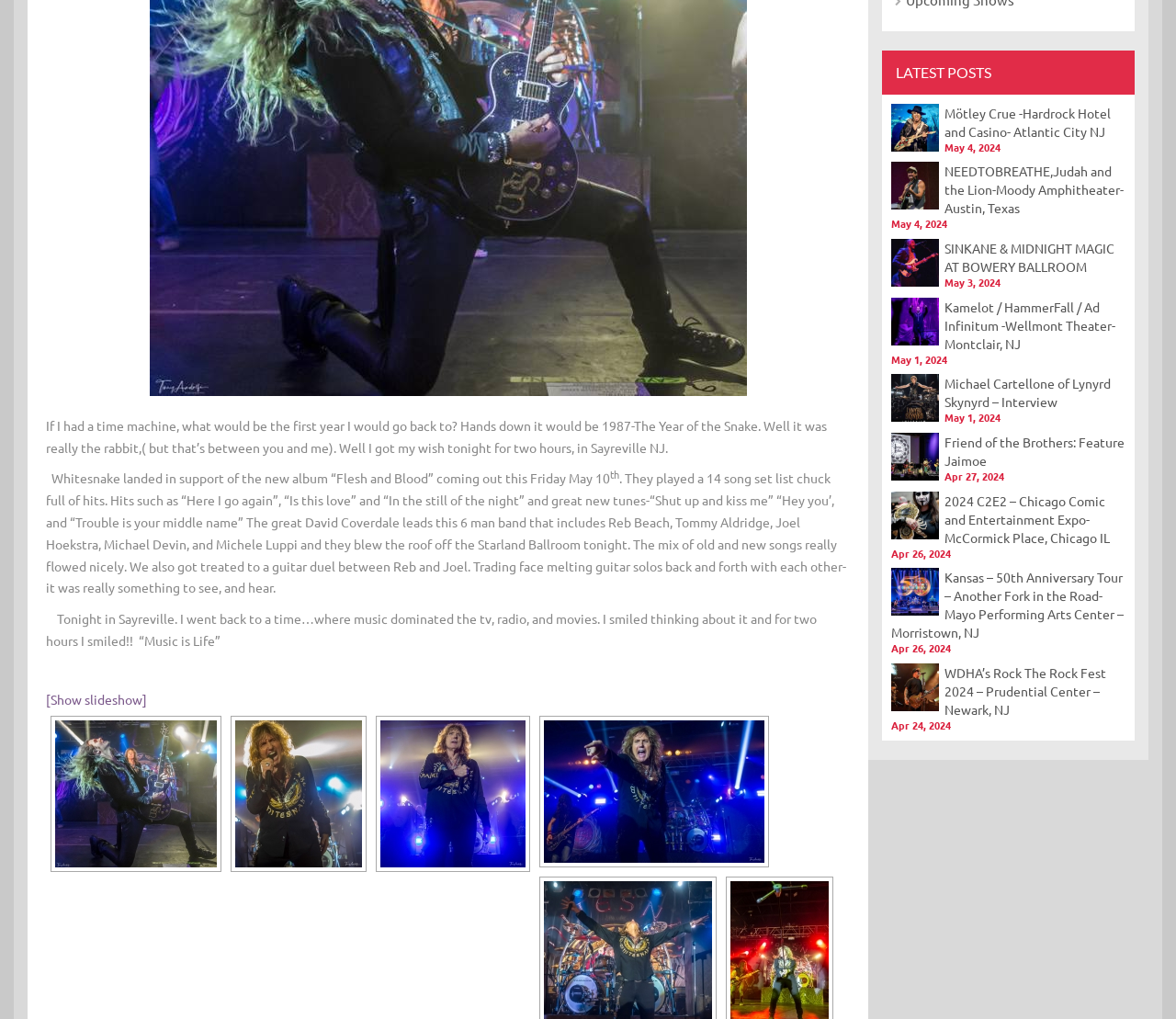Using the webpage screenshot, locate the HTML element that fits the following description and provide its bounding box: "title="Whitesnake"".

[0.323, 0.707, 0.447, 0.851]